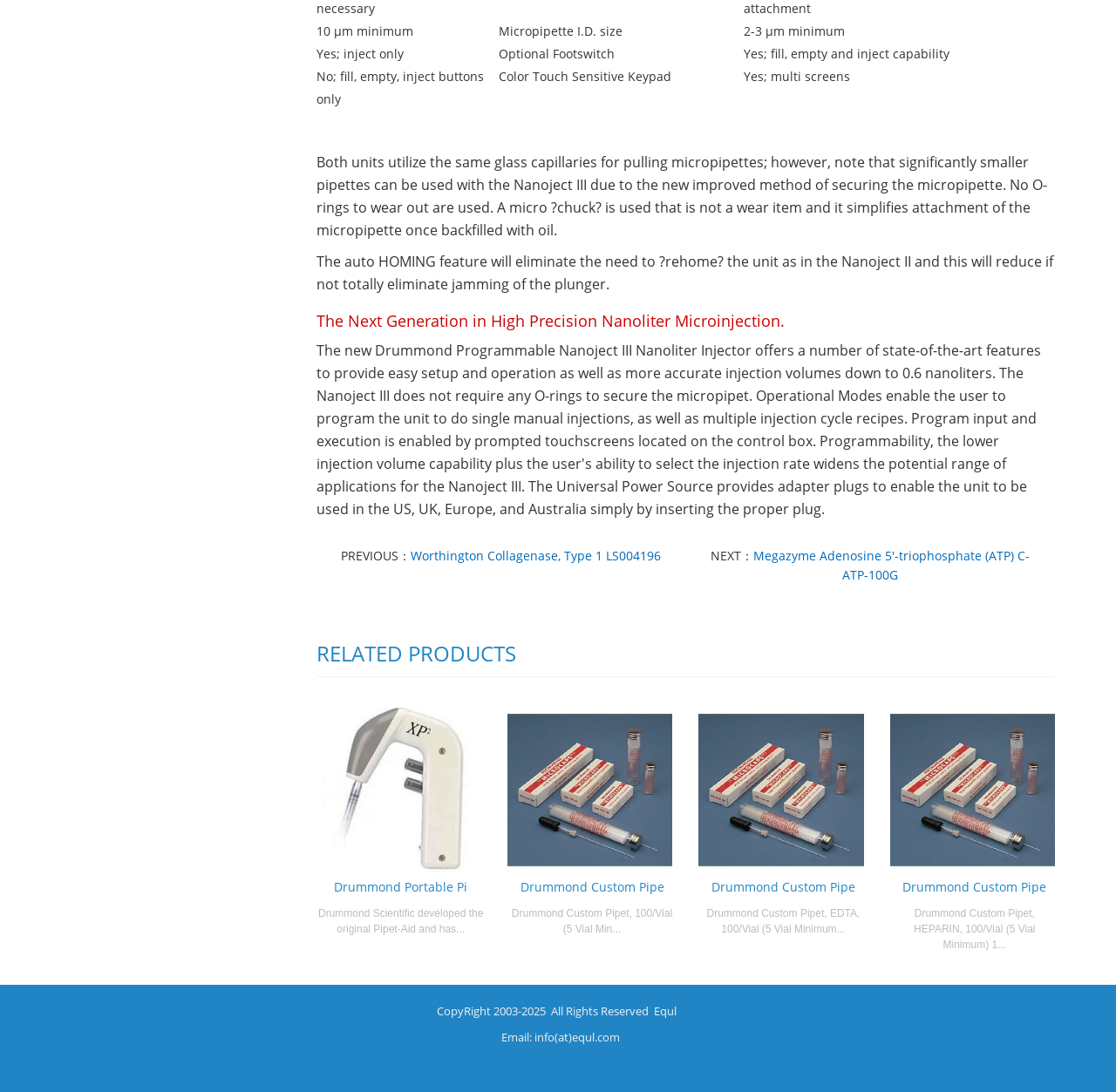Locate the bounding box coordinates of the element that should be clicked to execute the following instruction: "Click the link to Megazyme Adenosine 5'-triophosphate (ATP) C-ATP-100G".

[0.675, 0.501, 0.923, 0.534]